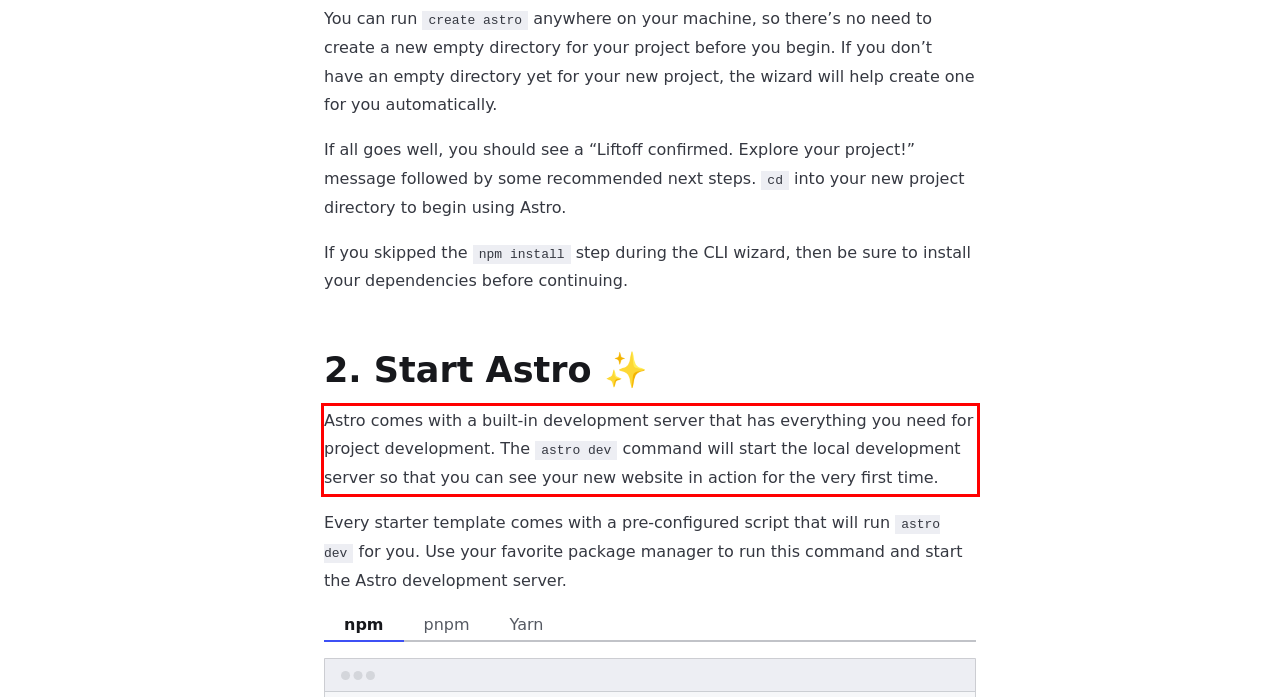Given a screenshot of a webpage containing a red bounding box, perform OCR on the text within this red bounding box and provide the text content.

Astro comes with a built-in development server that has everything you need for project development. The astro dev command will start the local development server so that you can see your new website in action for the very first time.